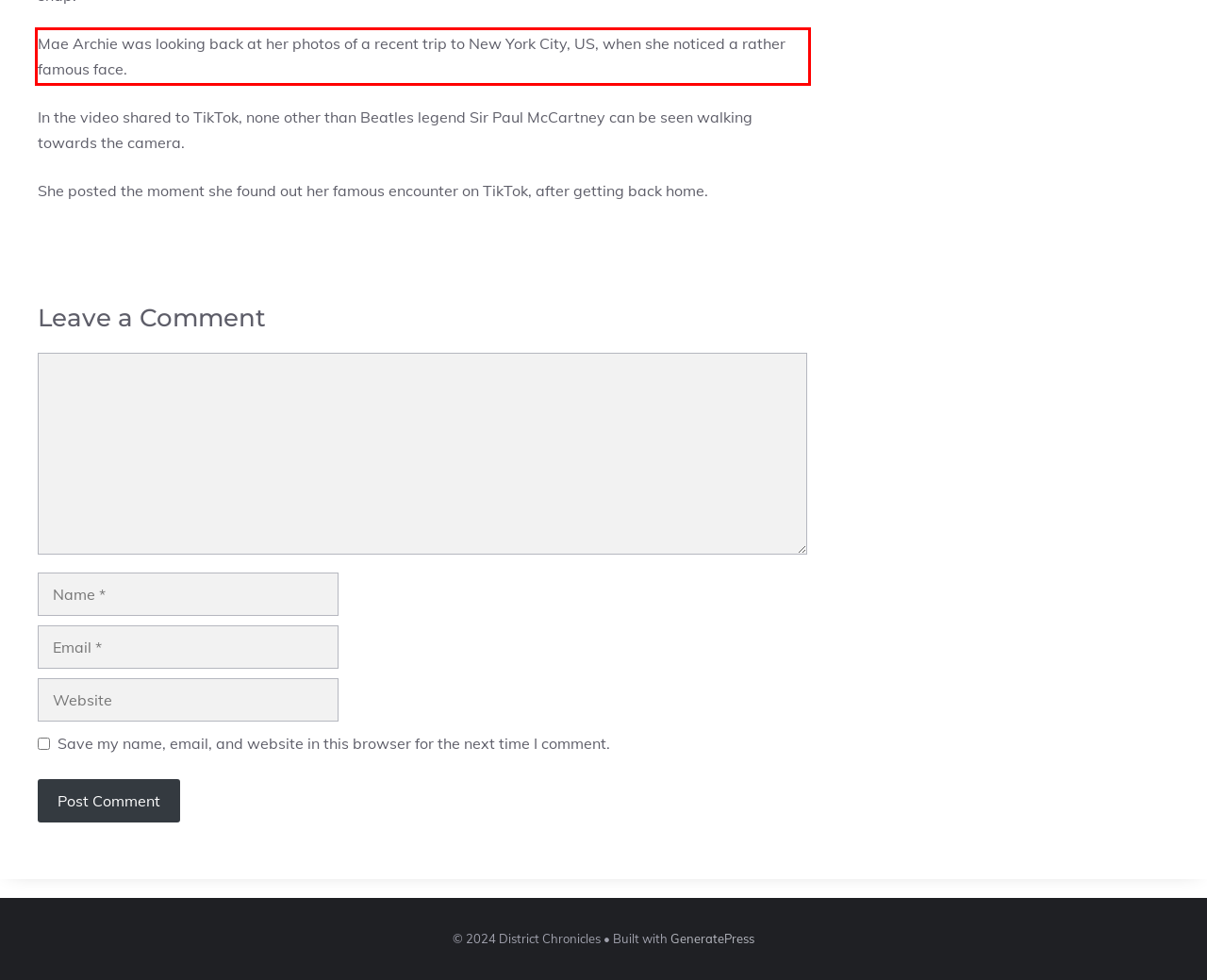You are presented with a webpage screenshot featuring a red bounding box. Perform OCR on the text inside the red bounding box and extract the content.

Mae Archie was looking back at her photos of a recent trip to New York City, US, when she noticed a rather famous face.